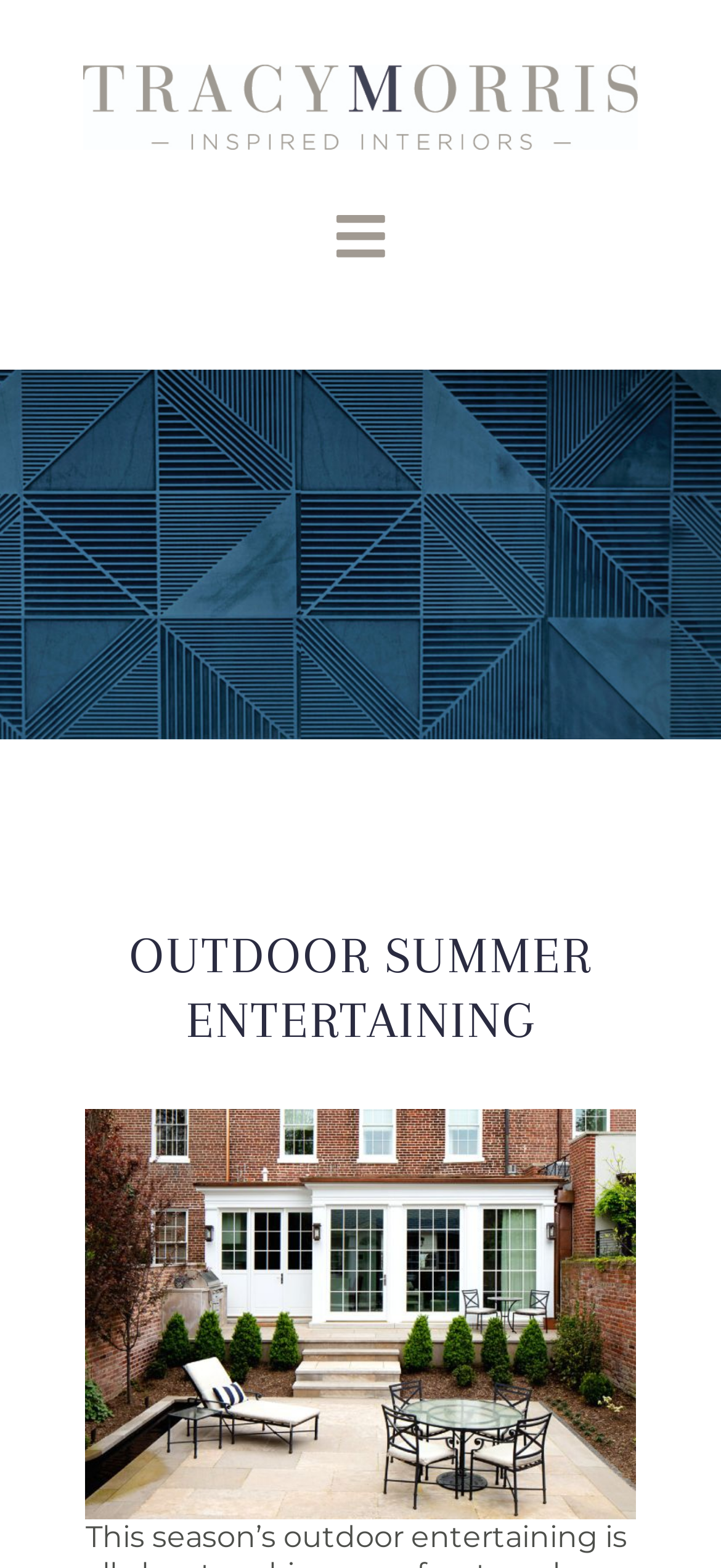Please provide the bounding box coordinates for the element that needs to be clicked to perform the following instruction: "Read articles". The coordinates should be given as four float numbers between 0 and 1, i.e., [left, top, right, bottom].

[0.0, 0.424, 1.0, 0.5]